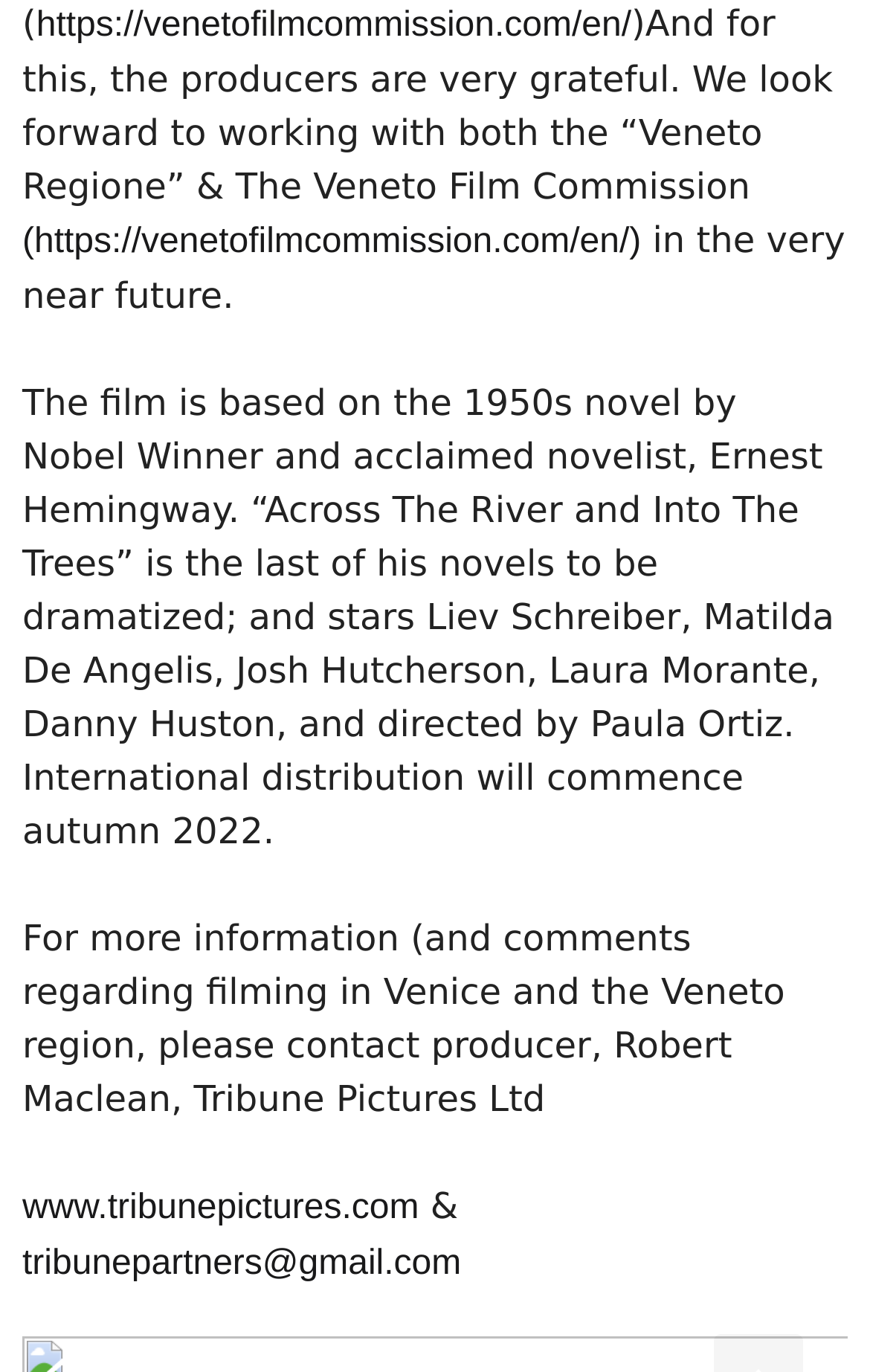What is the name of the company associated with the producer?
Provide an in-depth and detailed explanation in response to the question.

The webpage mentions the producer Robert Maclean and his company Tribune Pictures Ltd, which can be contacted for more information and comments regarding filming in Venice and the Veneto region.